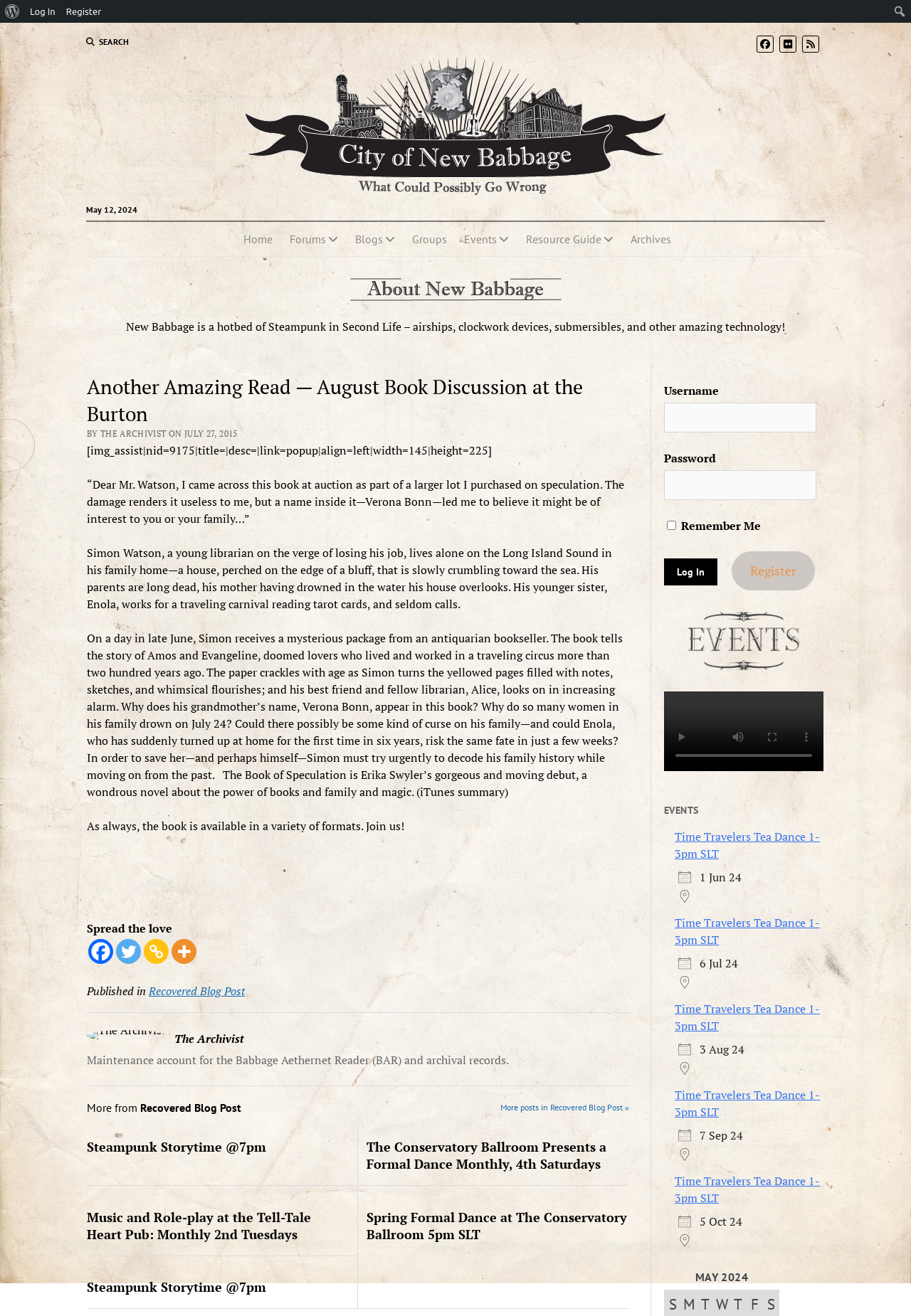Answer the question with a single word or phrase: 
What is the name of the book being discussed?

The Book of Speculation